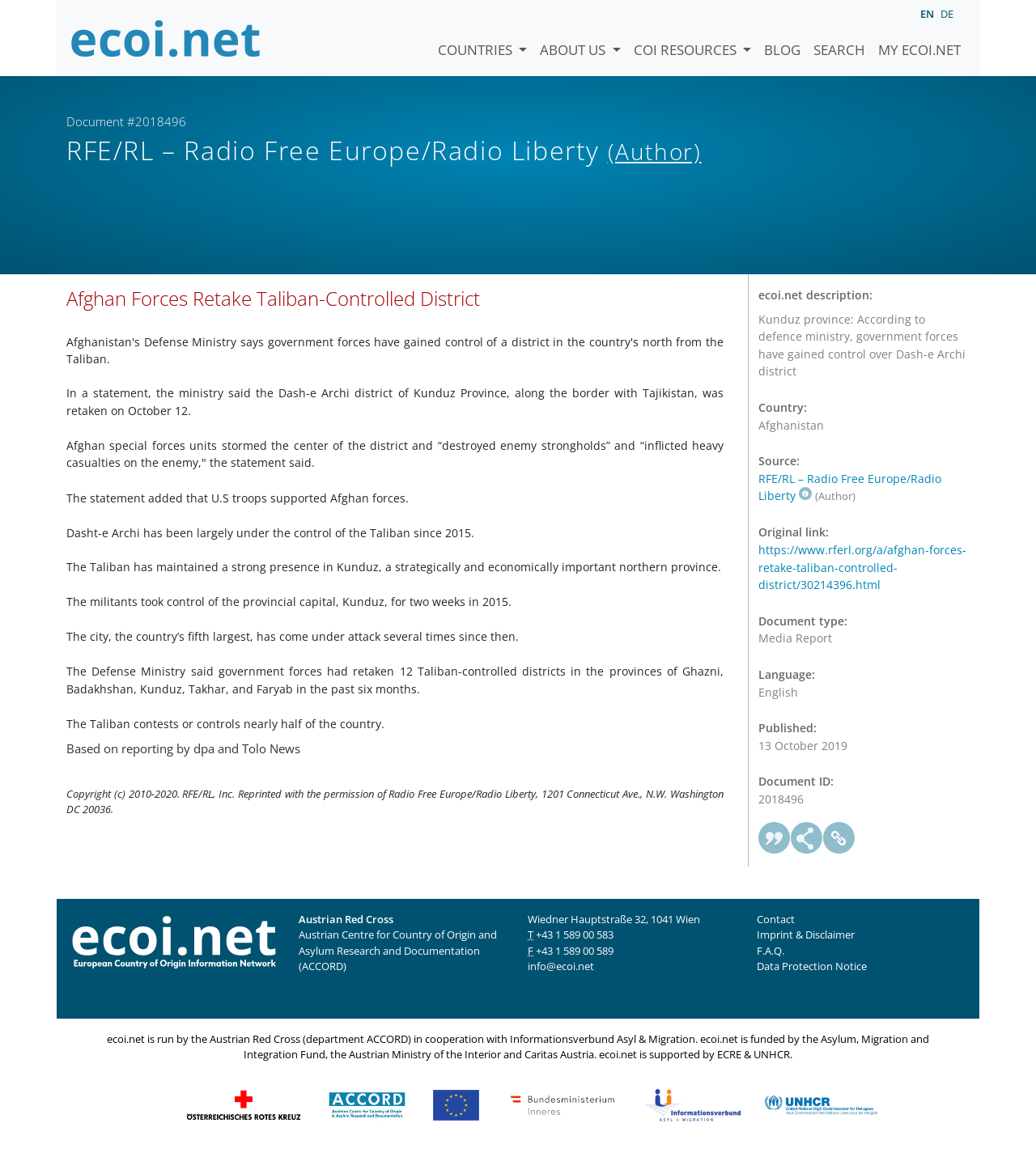What is the language of the document?
Using the information from the image, give a concise answer in one word or a short phrase.

English